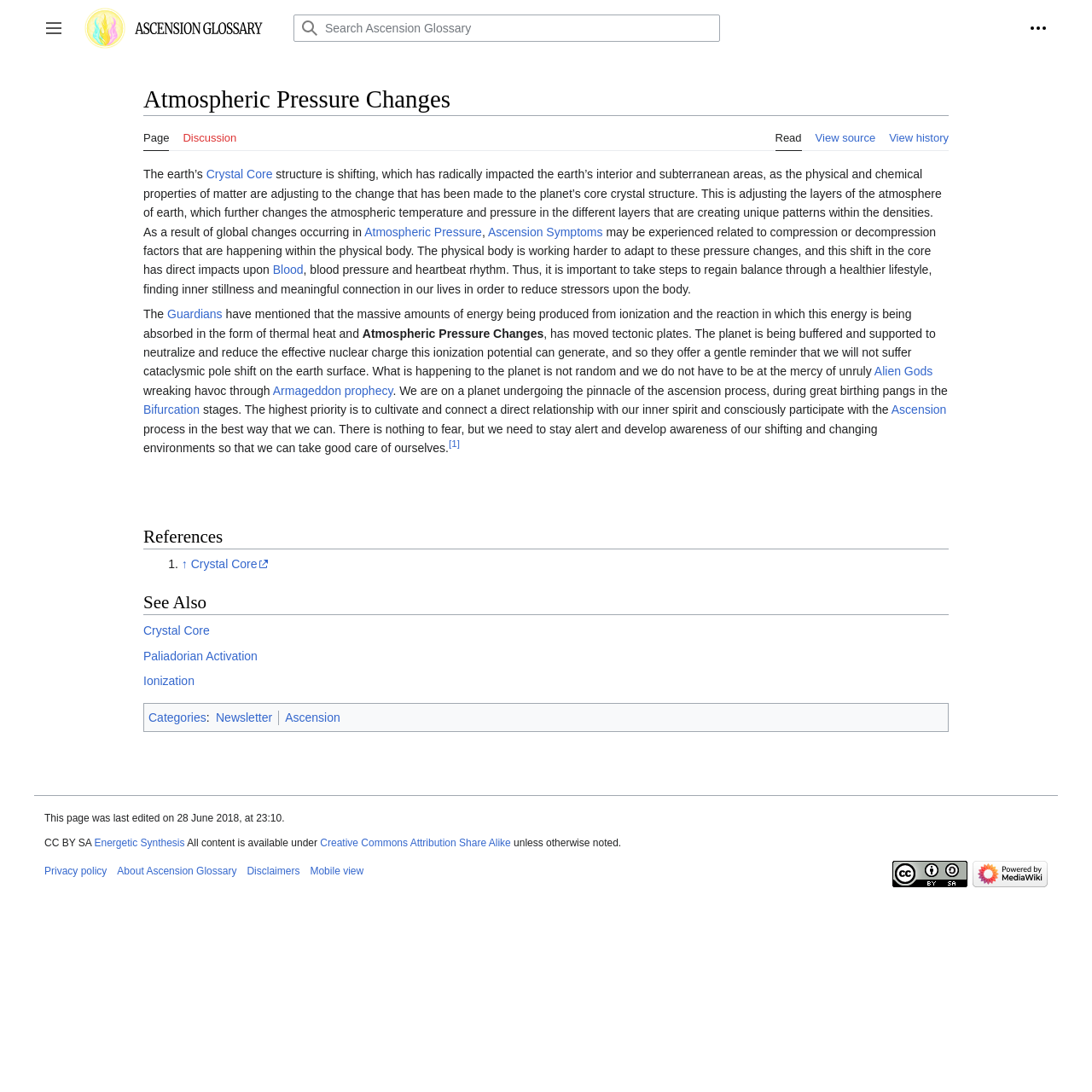Provide a comprehensive caption for the webpage.

The webpage is titled "Atmospheric Pressure Changes - Ascension Glossary". At the top left, there is a button to toggle the sidebar, and next to it, a link to "Ascension Glossary" with an accompanying image. A search bar is located at the top center, with a search button and a "Go" button to its right. On the top right, there is a navigation menu for personal tools.

The main content of the webpage is divided into sections. The first section has a heading "Atmospheric Pressure Changes" and provides information about the changes in the earth's structure and atmosphere, including the impact on the physical body and the importance of adapting to these changes. This section contains several links to related topics, such as "Crystal Core", "Atmospheric Pressure", and "Ascension Symptoms".

Below this section, there are links to "Guardians", "Alien Gods", and "Armageddon prophecy", which are related to the concept of ascension. The webpage also discusses the process of bifurcation and the importance of cultivating a direct relationship with one's inner spirit.

The next section is titled "References", which lists several links to related topics, including "Crystal Core" and "Ionization". This is followed by a "See Also" section, which provides links to related topics, such as "Paliadorian Activation" and "Ascension".

At the bottom of the webpage, there is a section with links to "Categories", "Newsletter", and "Ascension". The webpage also displays information about the last edit date, copyright, and licensing terms. There are links to "Energetic Synthesis", "Creative Commons Attribution Share Alike", and "Privacy policy" at the bottom.